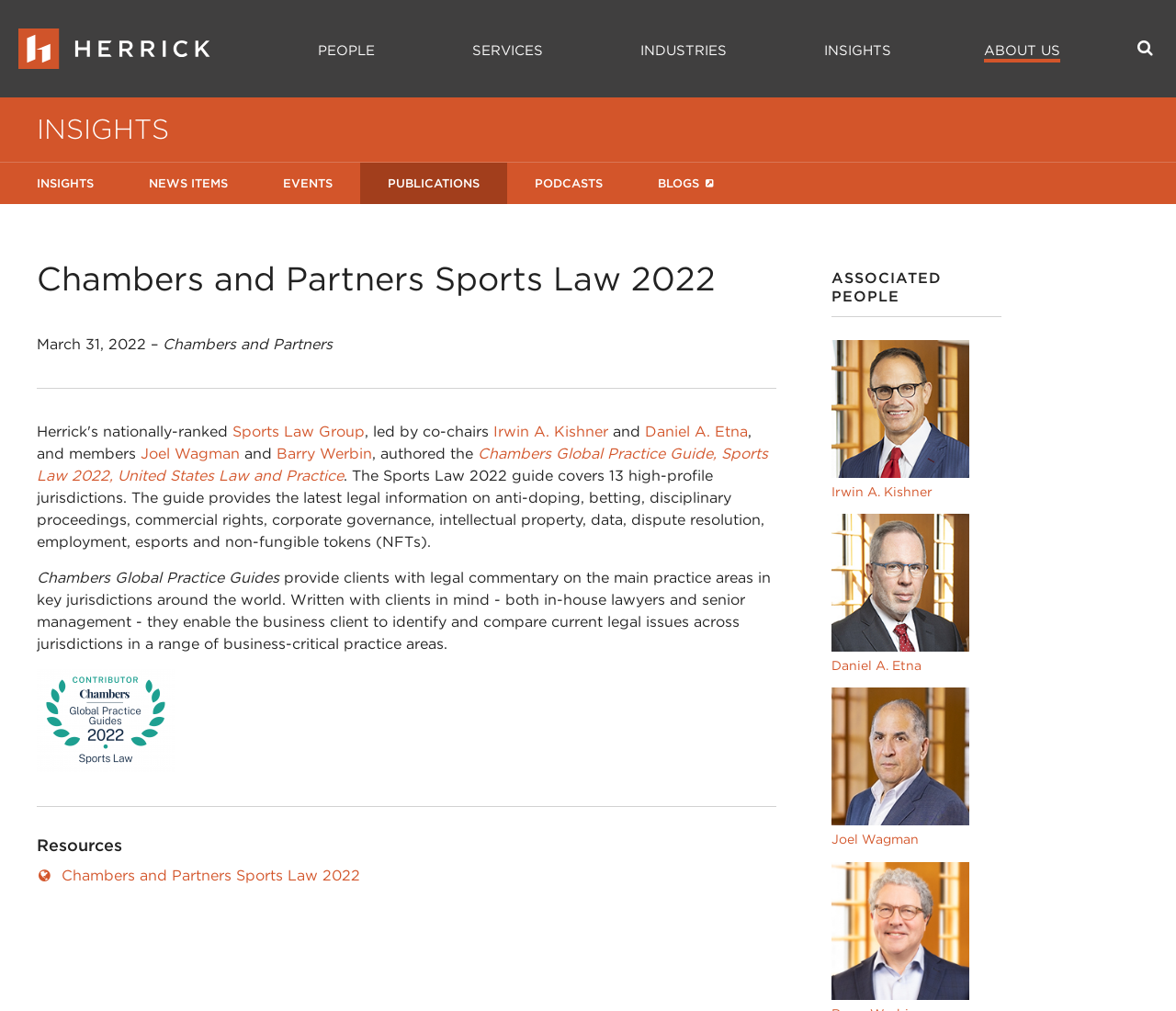Please extract the title of the webpage.

Chambers and Partners Sports Law 2022